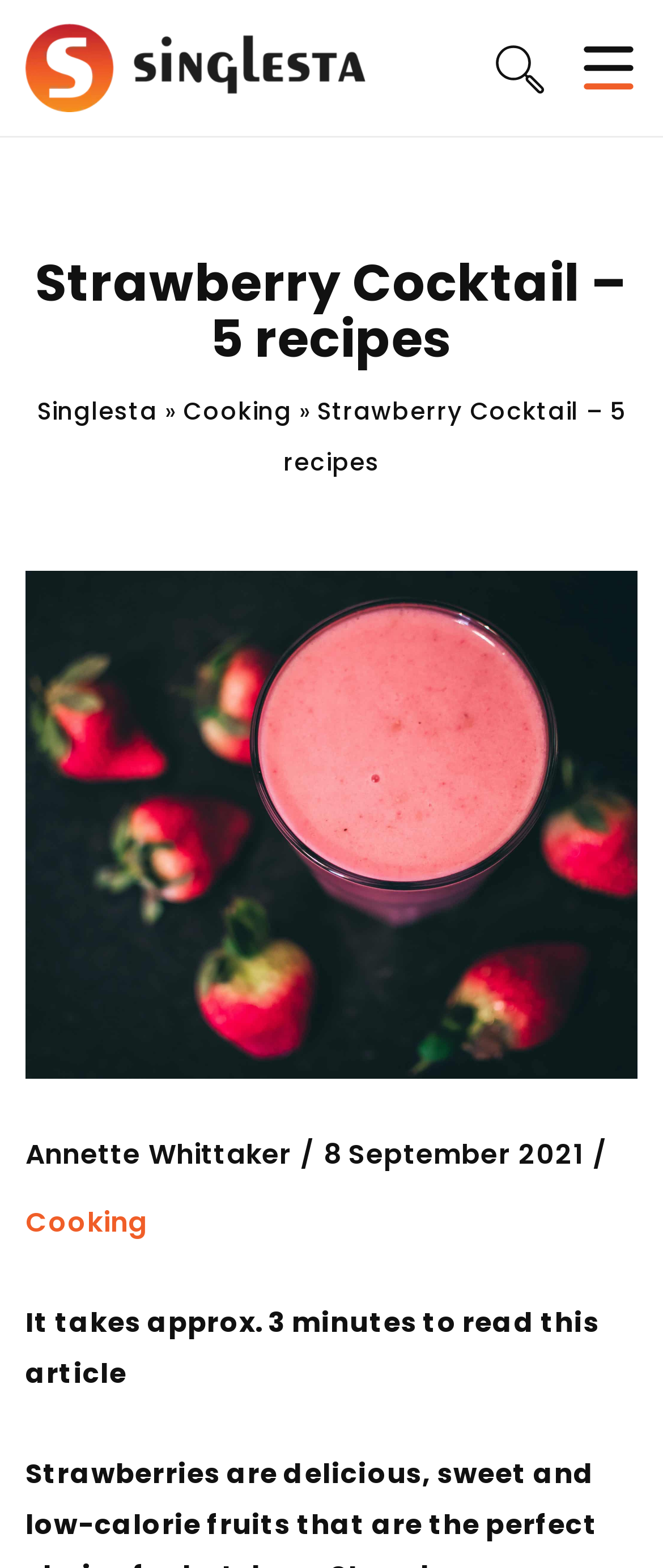Extract the bounding box coordinates of the UI element described: "Annette Whittaker". Provide the coordinates in the format [left, top, right, bottom] with values ranging from 0 to 1.

[0.038, 0.728, 0.441, 0.745]